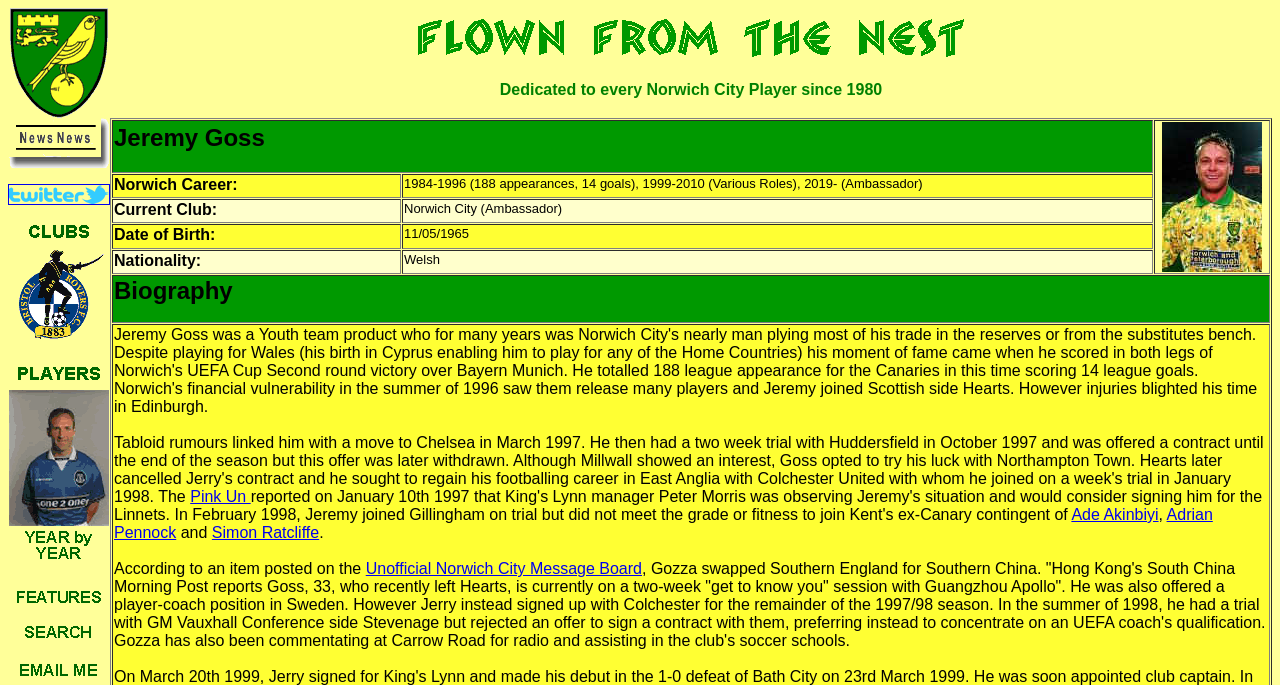What is the name of the newspaper that reported Jeremy Goss's move to Guangzhou Apollo?
Based on the image, respond with a single word or phrase.

South China Morning Post